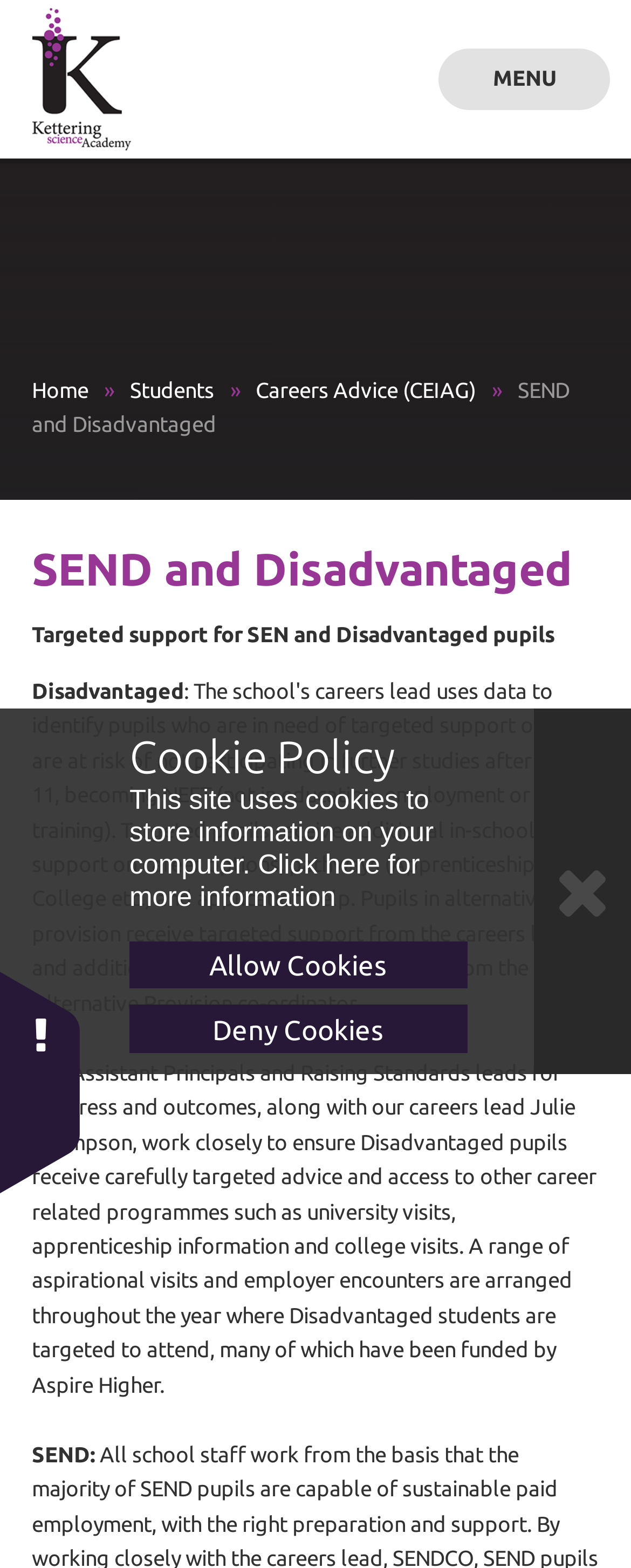What is the topic of the article on the webpage?
Using the information presented in the image, please offer a detailed response to the question.

The topic of the article on the webpage can be found in the heading element 'SEND and Disadvantaged' which is located at the top of the article section, and is further supported by the text 'Targeted support for SEN and Disadvantaged pupils'.